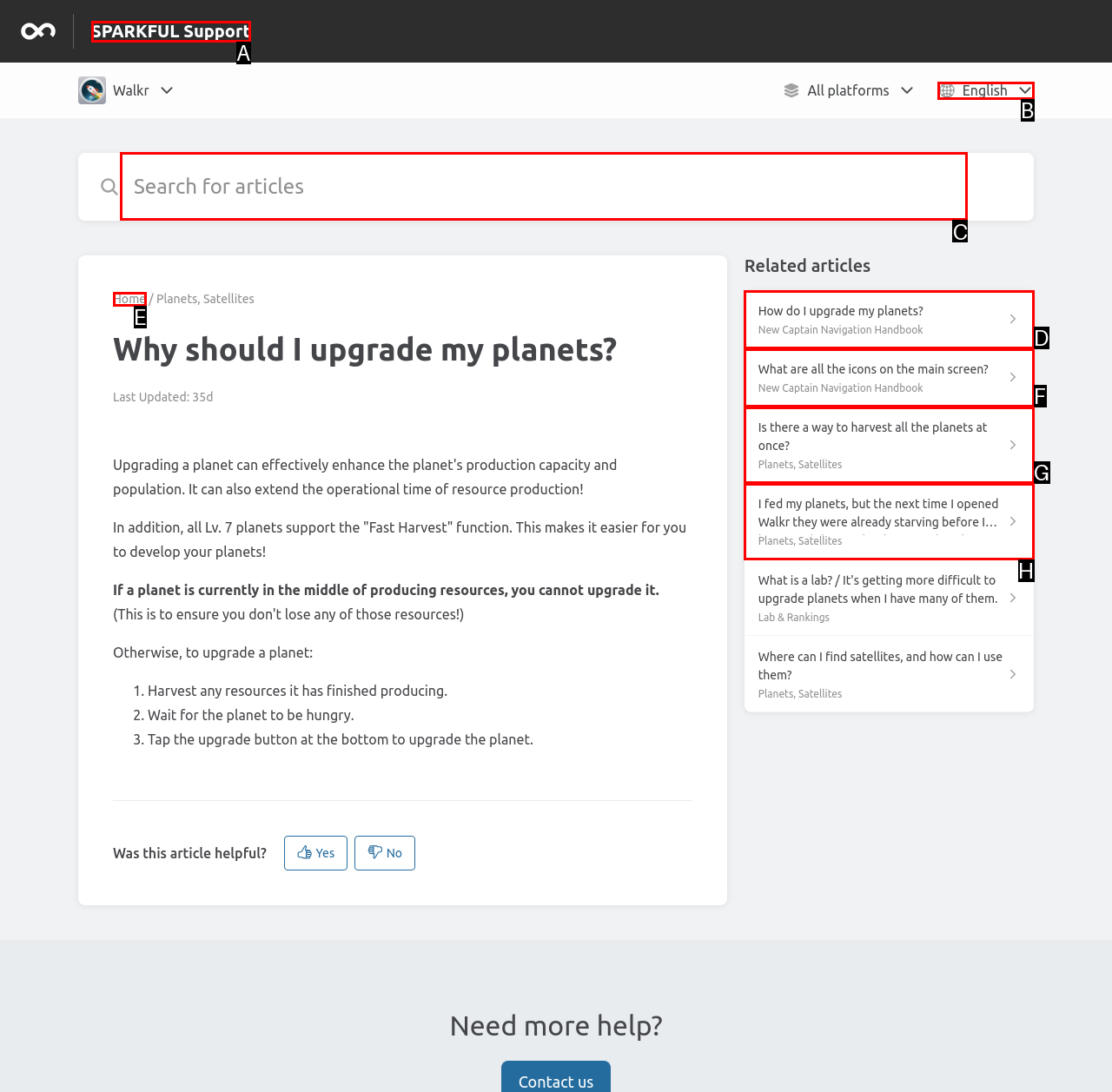For the task: Search for articles, tell me the letter of the option you should click. Answer with the letter alone.

C